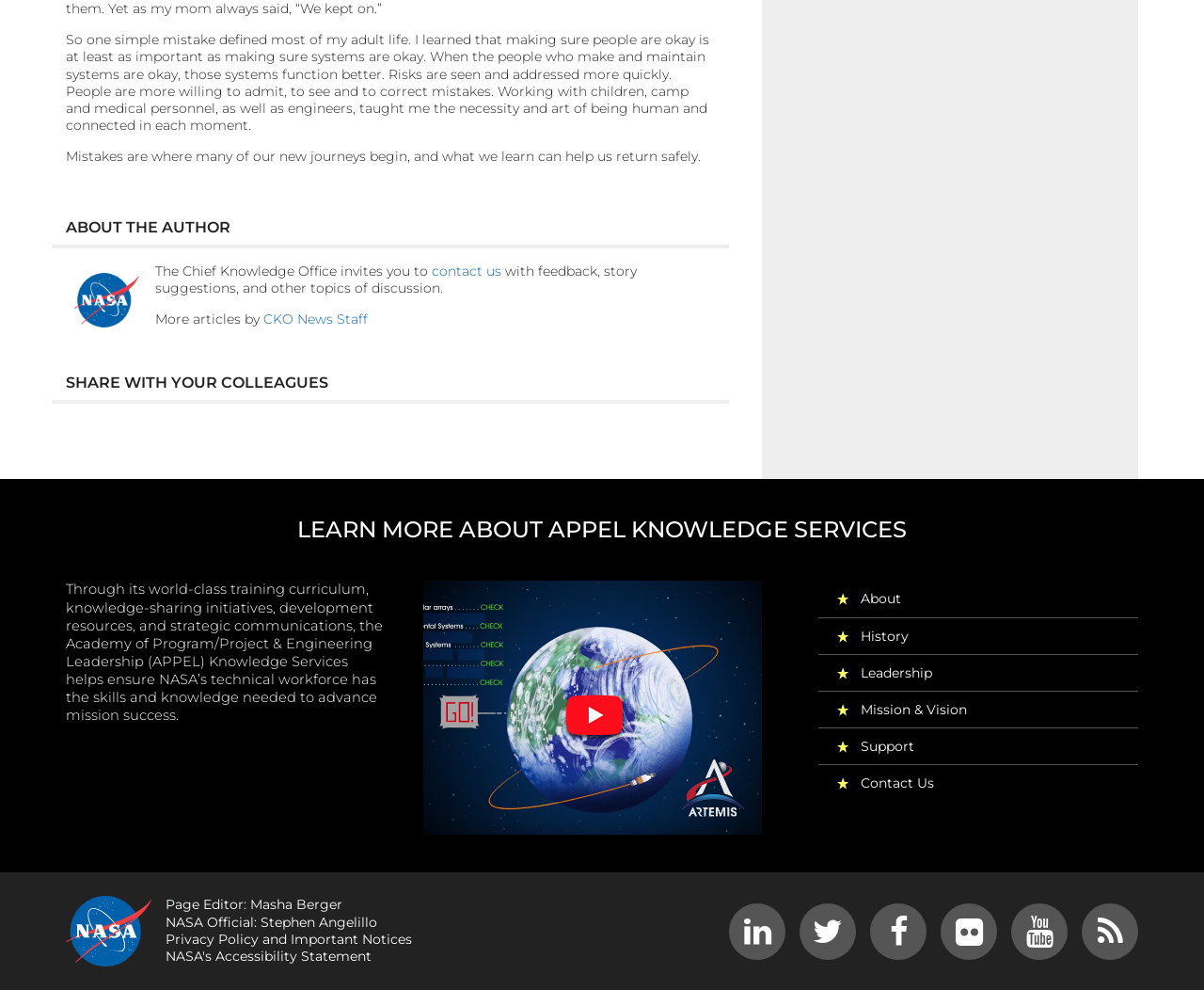Please mark the bounding box coordinates of the area that should be clicked to carry out the instruction: "Watch the Youtube video".

[0.352, 0.587, 0.633, 0.844]